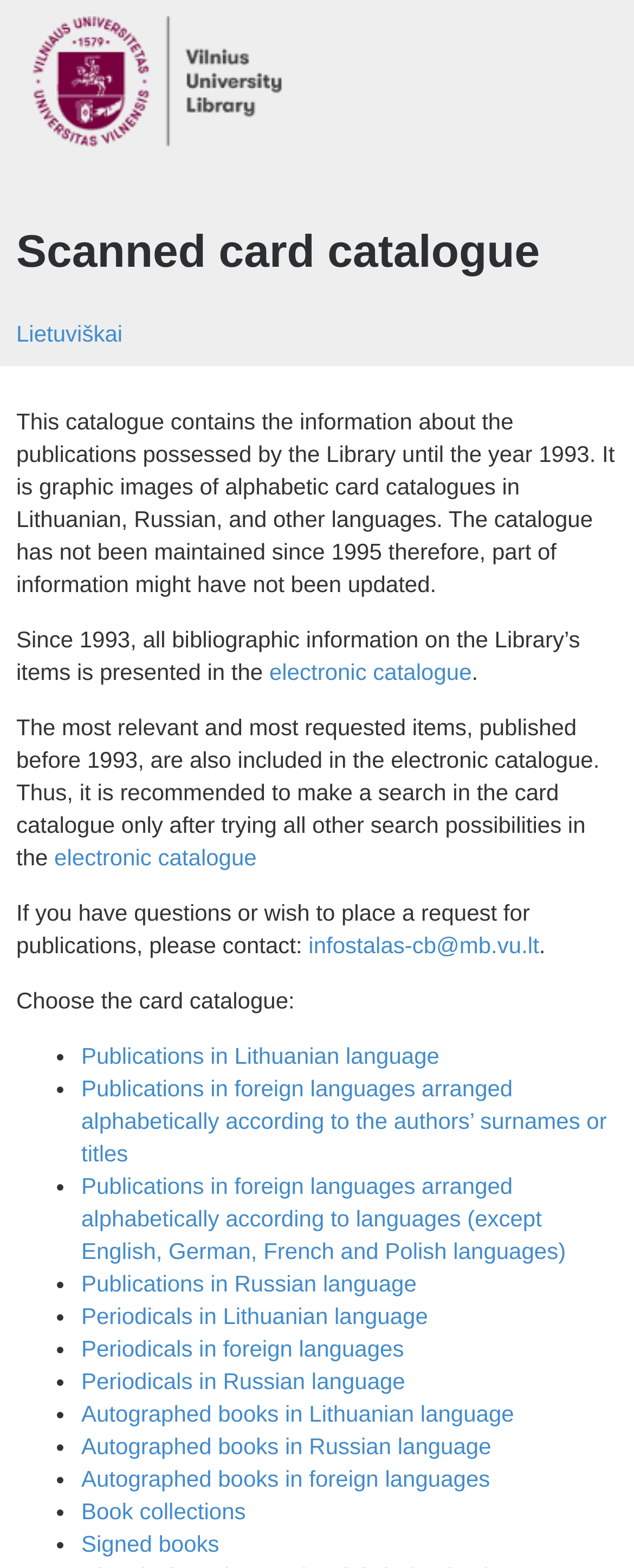What is the purpose of this catalogue?
Answer the question with as much detail as you can, using the image as a reference.

Based on the text, 'This catalogue contains the information about the publications possessed by the Library until the year 1993.', it is clear that the purpose of this catalogue is to provide information about publications.